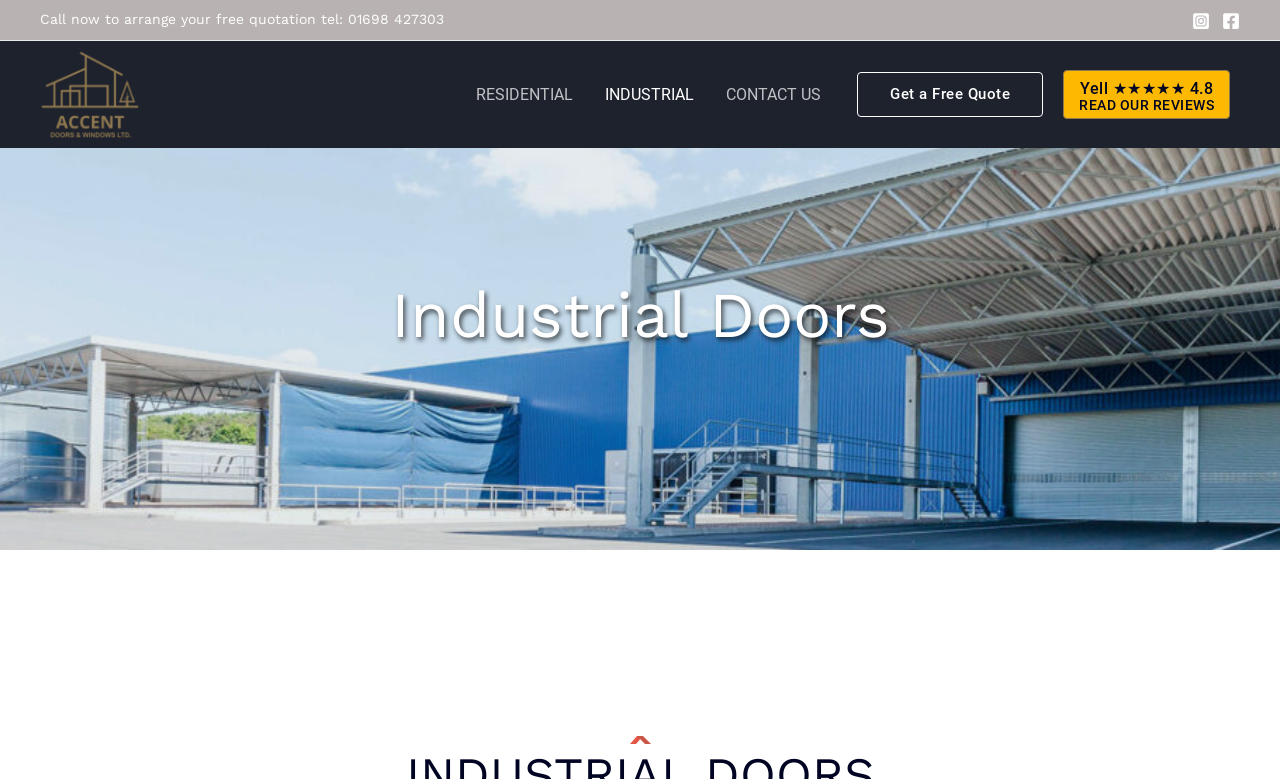Craft a detailed narrative of the webpage's structure and content.

The webpage is about Accent Doors and Windows, an industrial door manufacturer. At the top left, there is a heading that encourages visitors to call for a free quotation, along with a phone number. On the top right, there are social media links to Instagram and Facebook, each accompanied by an image. Below the social media links, there is a link to the company's website, Accent Doors and Windows, which is accompanied by a logo image.

In the middle of the top section, there is a site navigation menu with three links: RESIDENTIAL, INDUSTRIAL, and CONTACT US. To the right of the navigation menu, there is a prominent call-to-action link to get a free quote.

On the right side, there is a complementary section with a link to read reviews on Yell, a review platform, with a rating of 4.8 out of 5 stars. Below this section, there is a heading that reads "Industrial Doors" and a figure, likely an image, at the bottom right corner of the page.

The meta description provides a brief overview of the company's focus on securing premises and protecting businesses, highlighting their expertise and approved distributors.